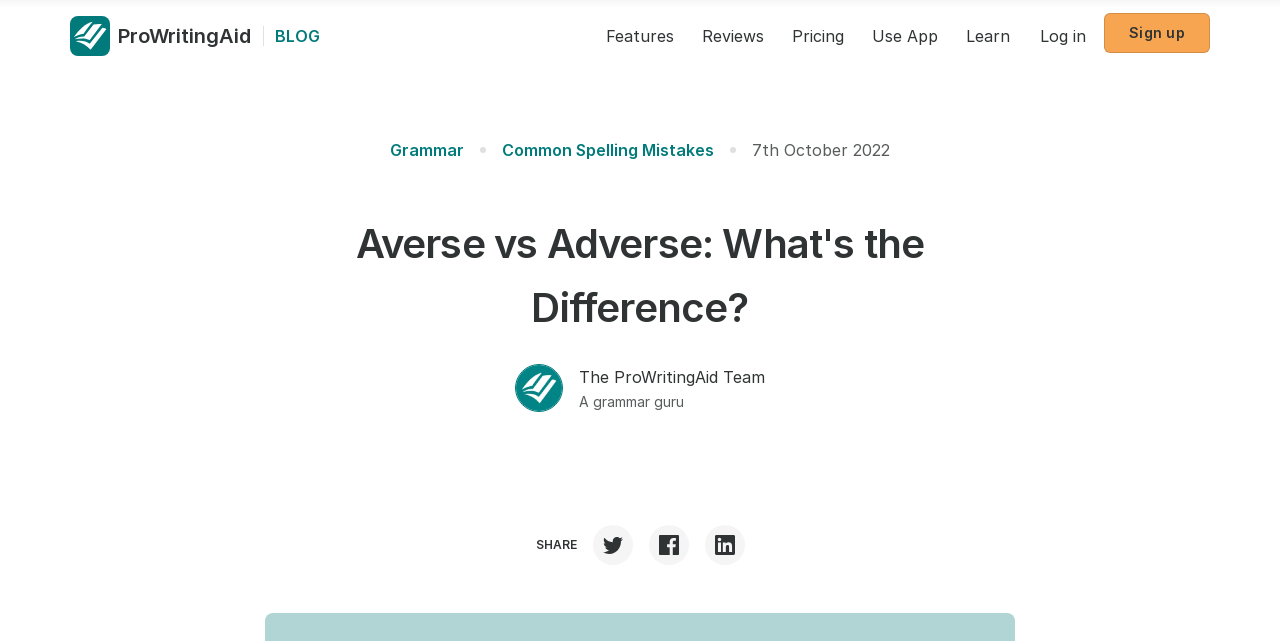Please provide the bounding box coordinates for the element that needs to be clicked to perform the following instruction: "Learn more about Grammar". The coordinates should be given as four float numbers between 0 and 1, i.e., [left, top, right, bottom].

[0.298, 0.212, 0.369, 0.256]